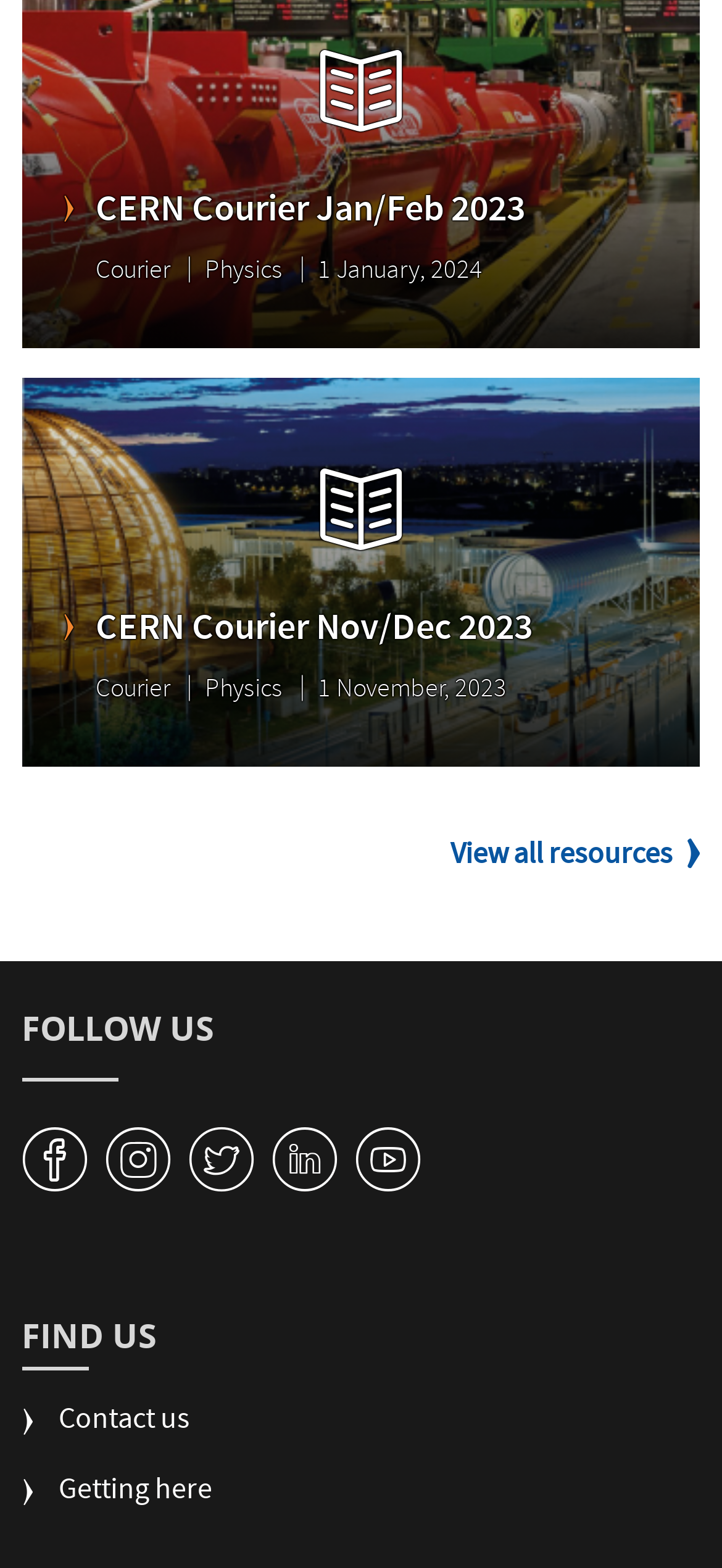Can you identify the bounding box coordinates of the clickable region needed to carry out this instruction: 'View CERN Courier Nov/Dec 2023'? The coordinates should be four float numbers within the range of 0 to 1, stated as [left, top, right, bottom].

[0.133, 0.388, 0.867, 0.429]